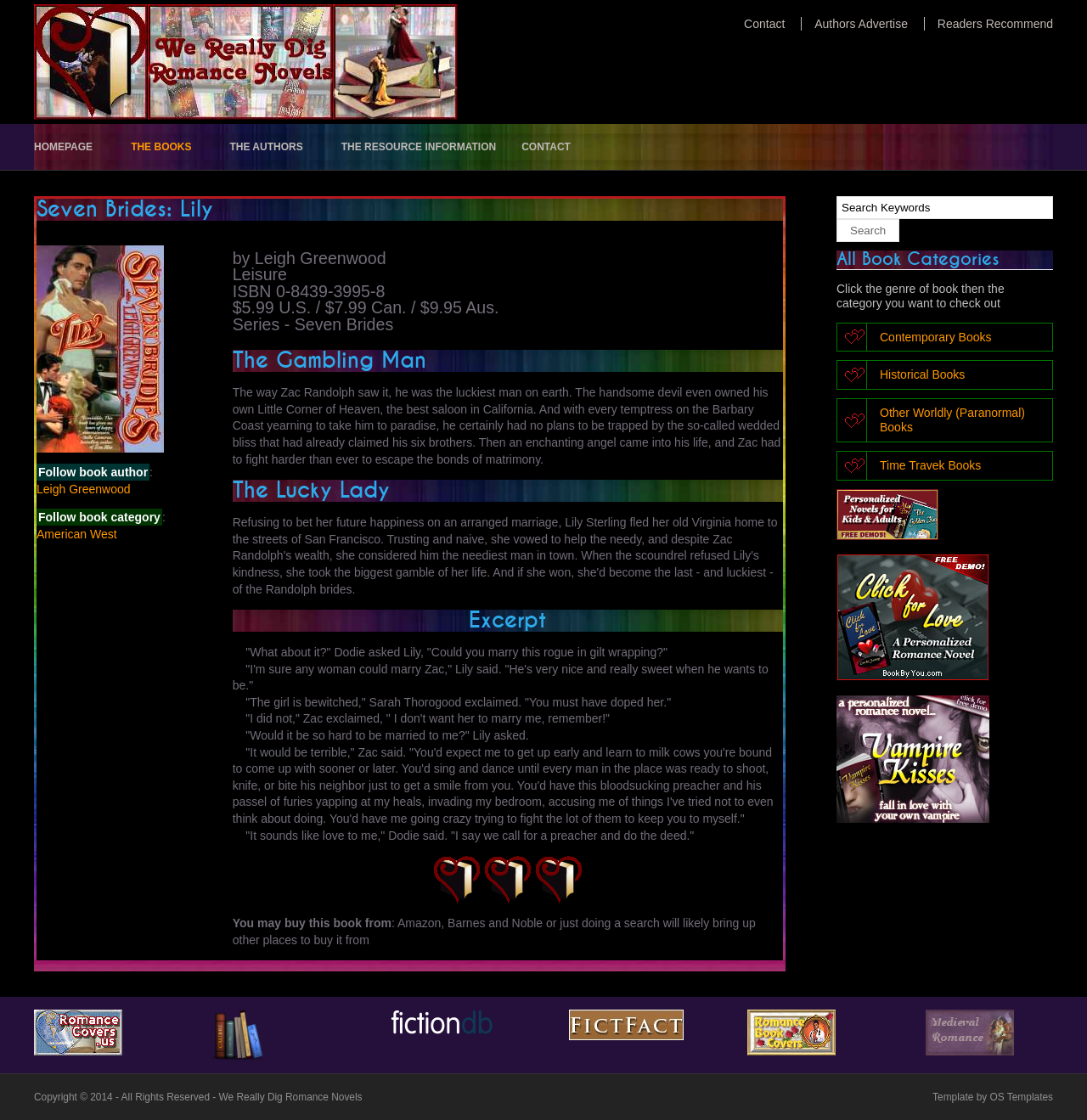Please answer the following query using a single word or phrase: 
What is the title of the book being described?

Seven Brides: Lily